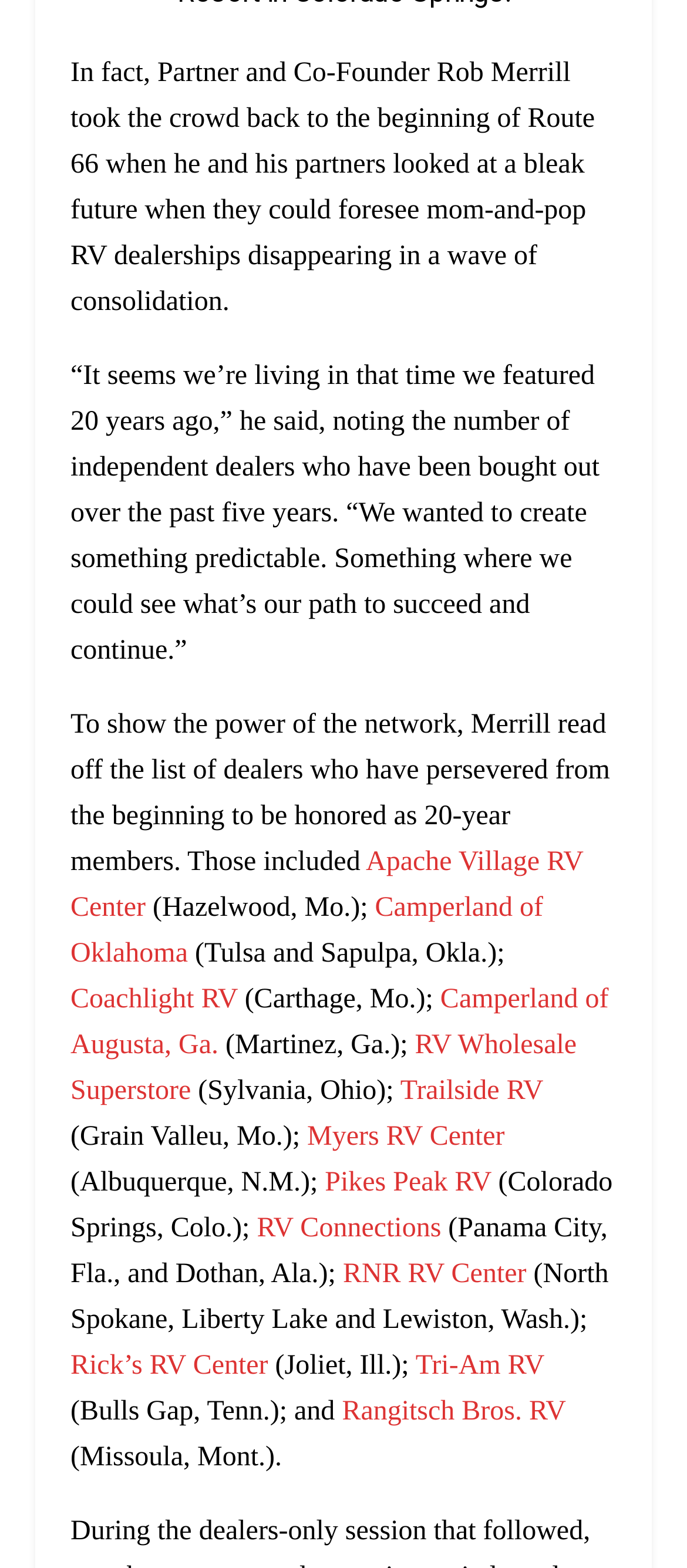How many dealers are honored as 20-year members?
Use the information from the screenshot to give a comprehensive response to the question.

The answer can be obtained by counting the number of links and corresponding static texts that mention the dealers' names and locations. There are 20 links and static texts that meet this criteria, indicating that 20 dealers are honored as 20-year members.